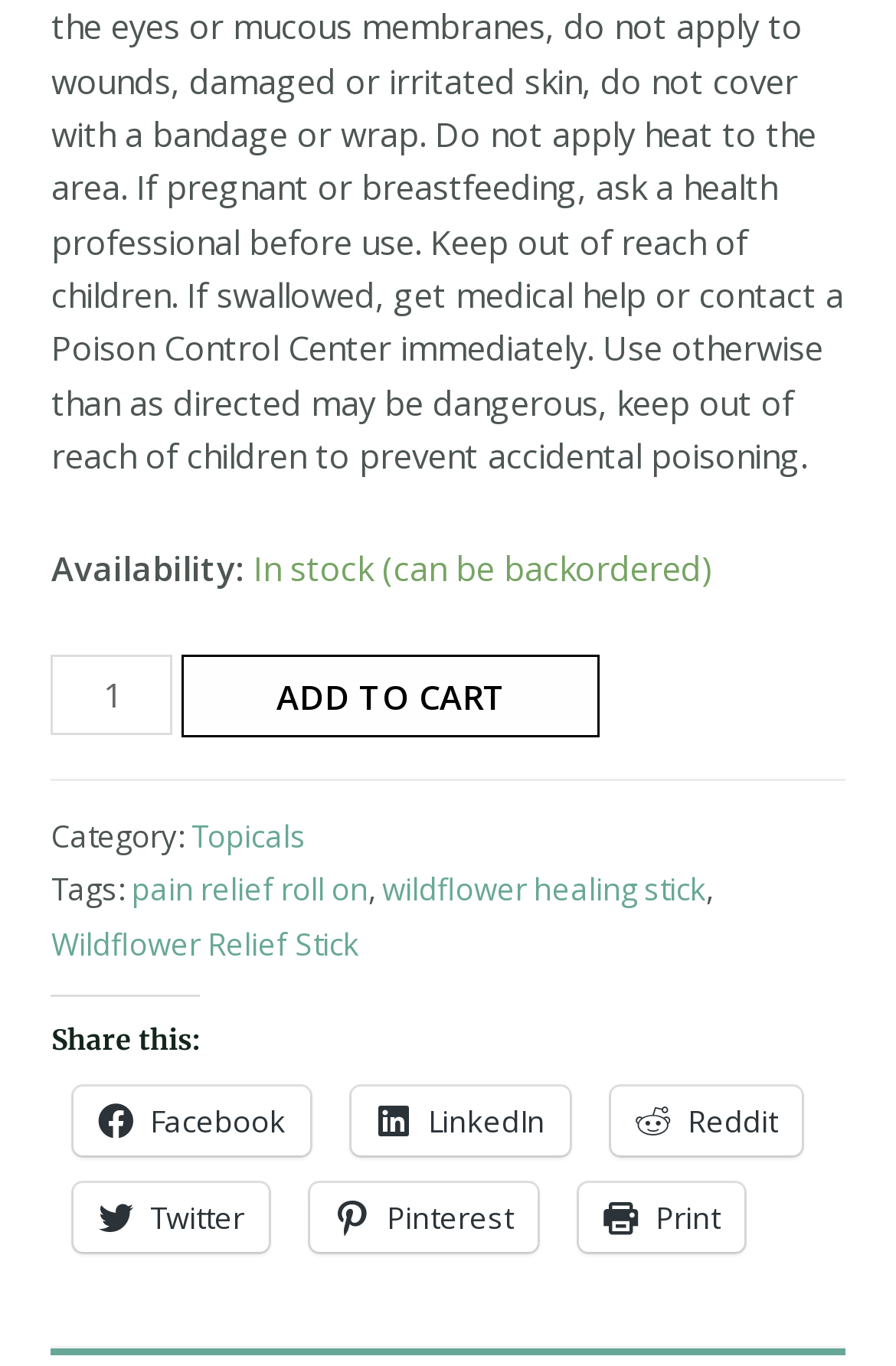What is the minimum quantity of the product that can be ordered?
Refer to the screenshot and deliver a thorough answer to the question presented.

The answer can be found in the 'Product quantity' spinbutton, which has a valuemin of 1.